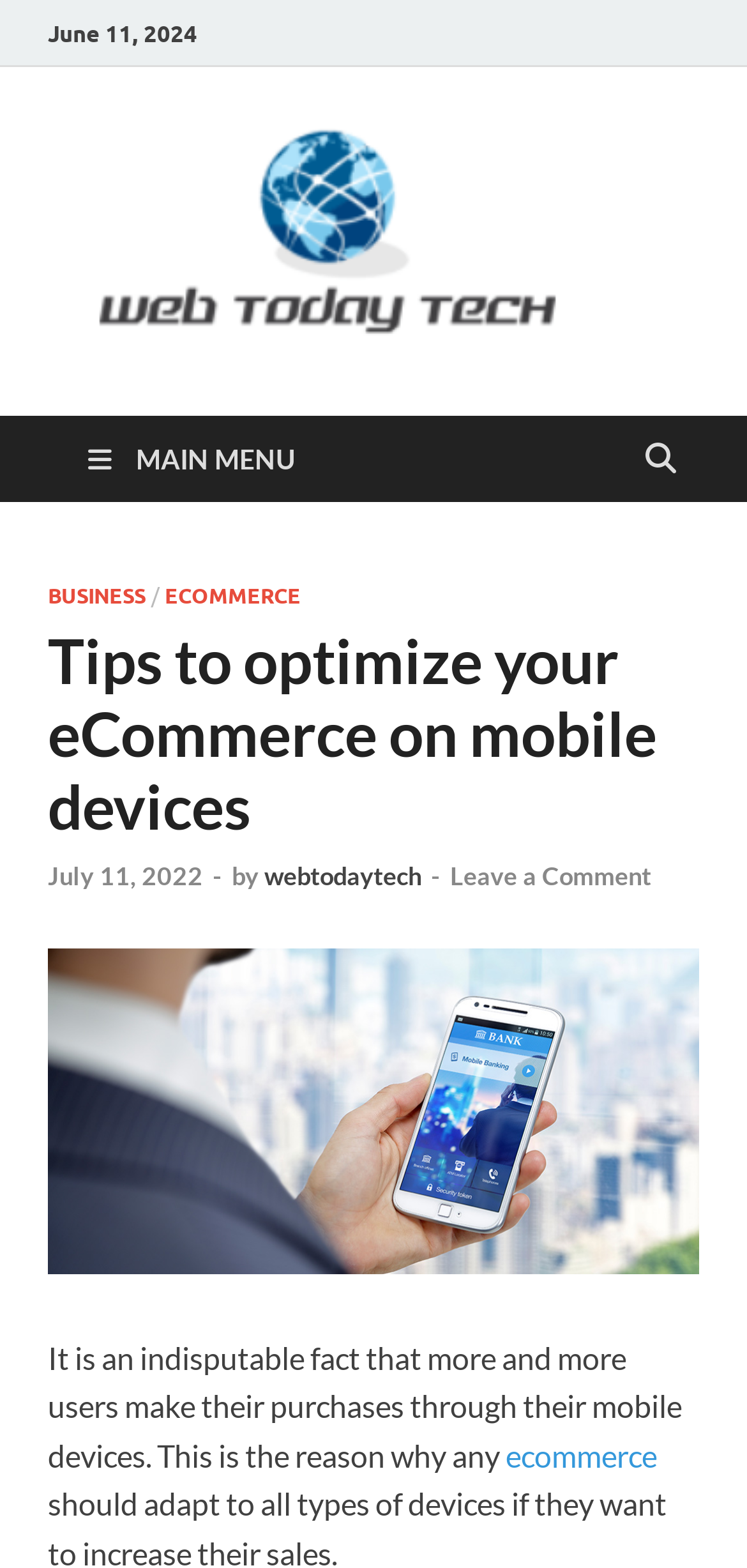What is the website's name?
Based on the image, respond with a single word or phrase.

web today tech